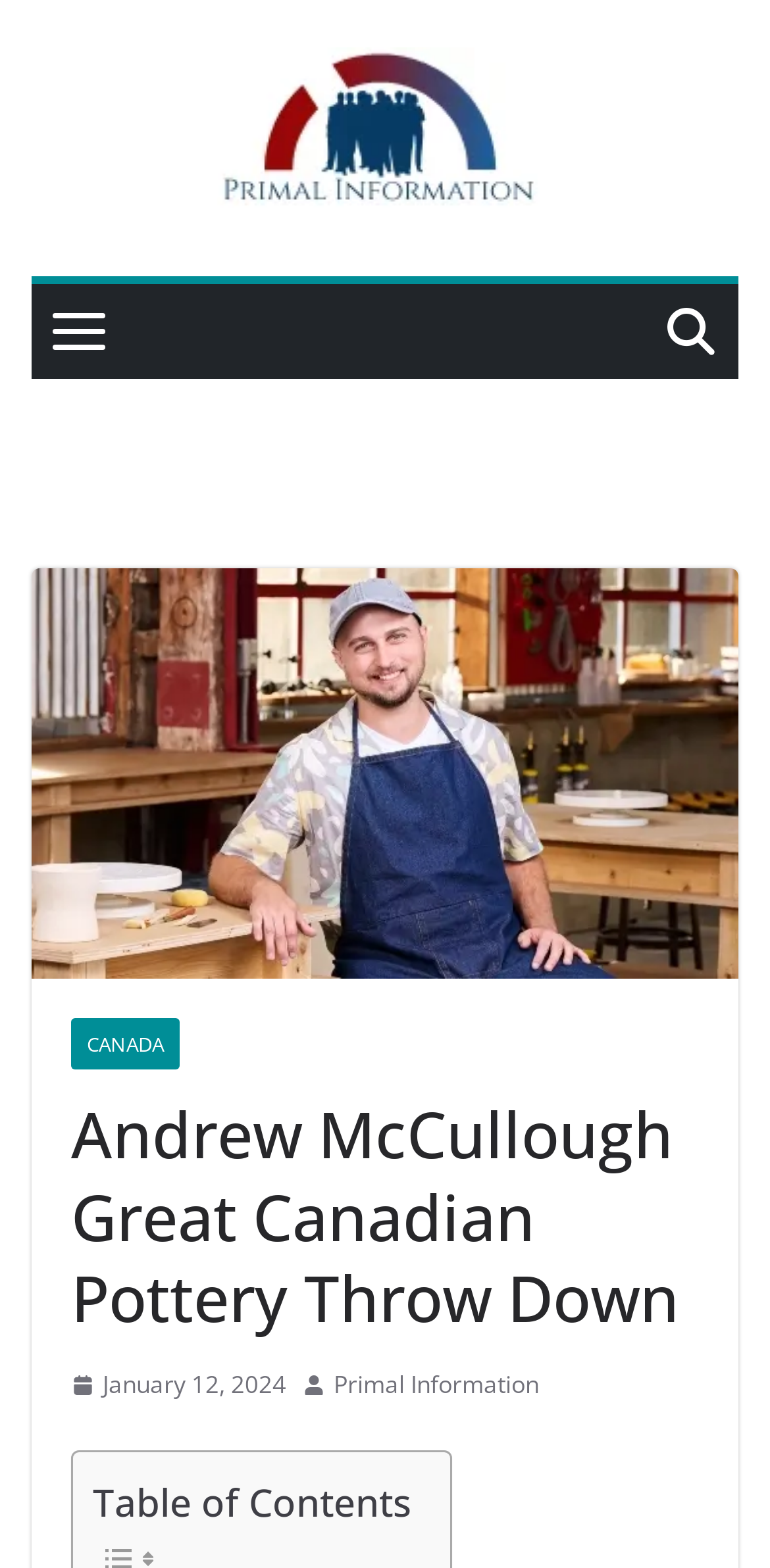What is the category of the webpage content?
Using the image, provide a detailed and thorough answer to the question.

Based on the image elements and the text 'Great Canadian Pottery Throw Down' on the webpage, we can infer that the category of the webpage content is related to pottery.